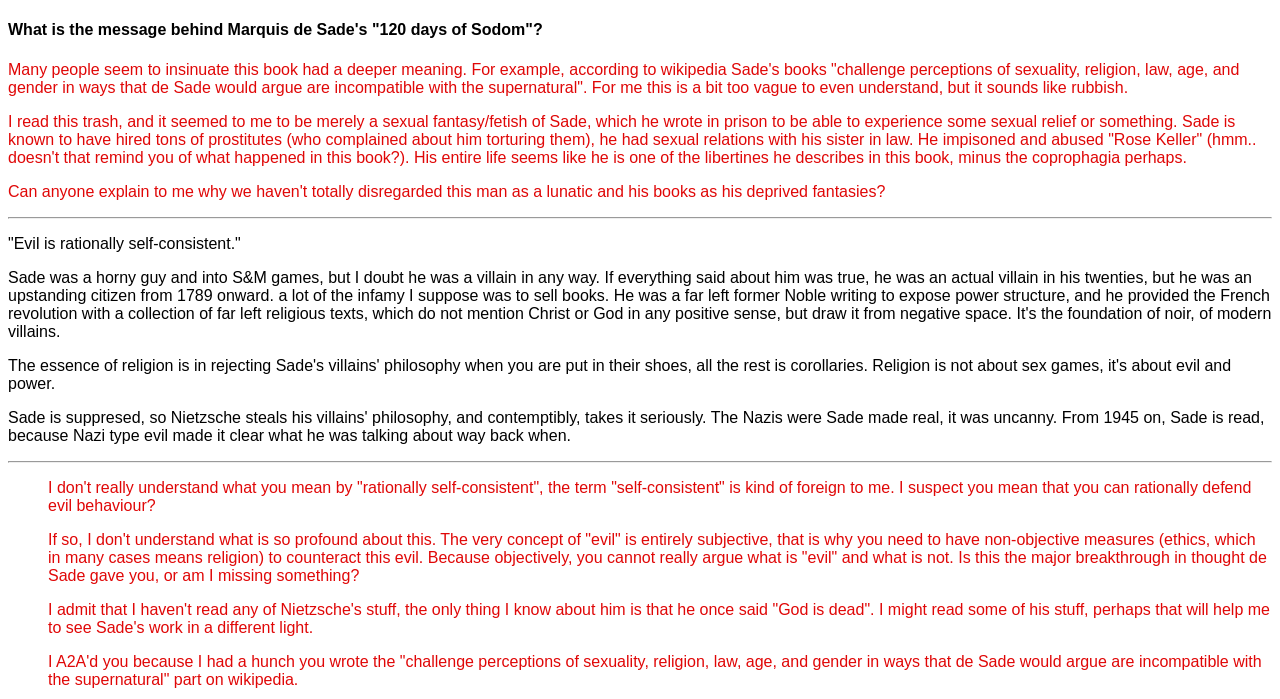Why did the author respond to the question?
Please answer the question as detailed as possible based on the image.

The author responded to the question because they had a hunch that the person who asked the question wrote a specific part on Wikipedia about Marquis de Sade's book.